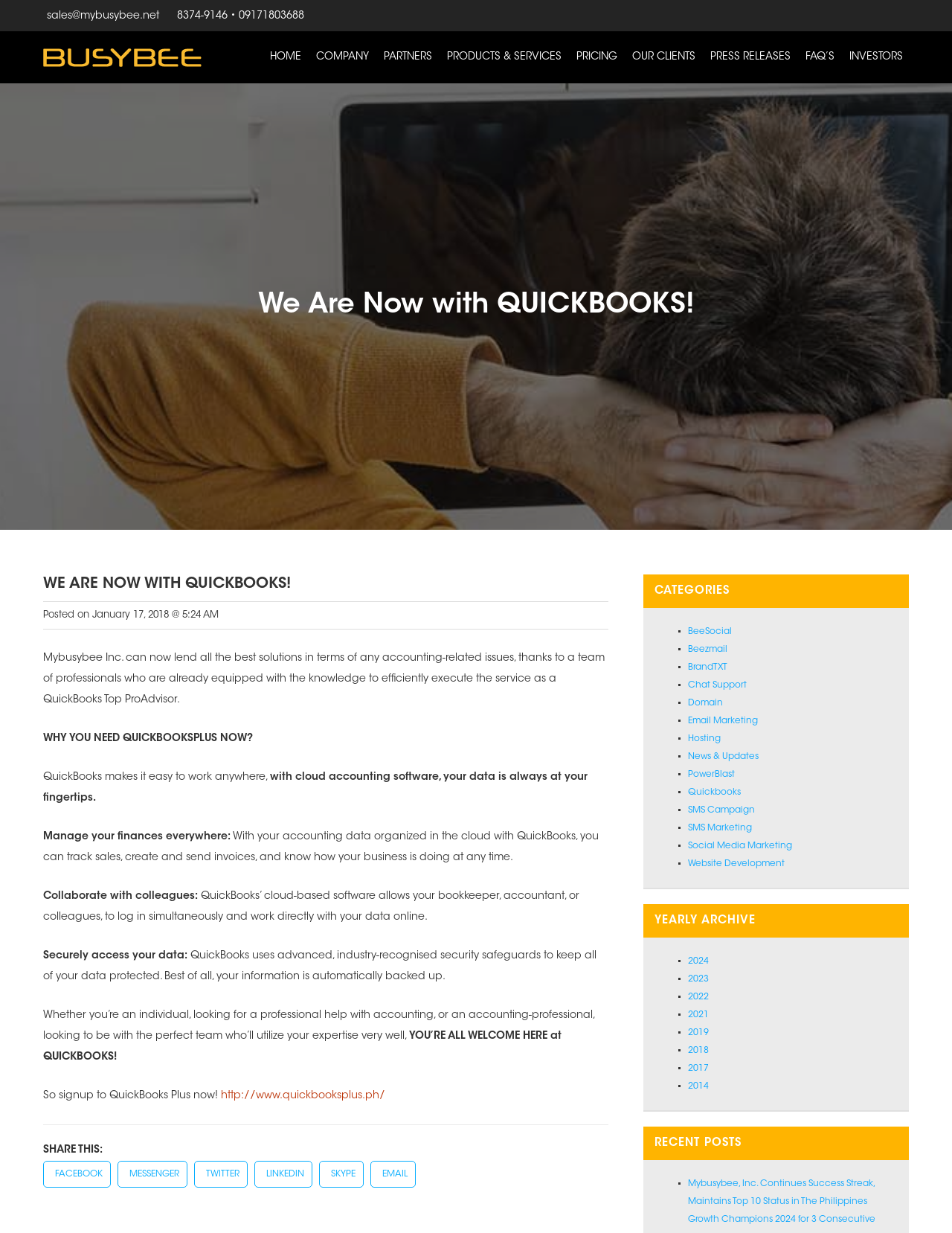Please provide the bounding box coordinates for the element that needs to be clicked to perform the following instruction: "Contact us". The coordinates should be given as four float numbers between 0 and 1, i.e., [left, top, right, bottom].

[0.463, 0.451, 0.659, 0.476]